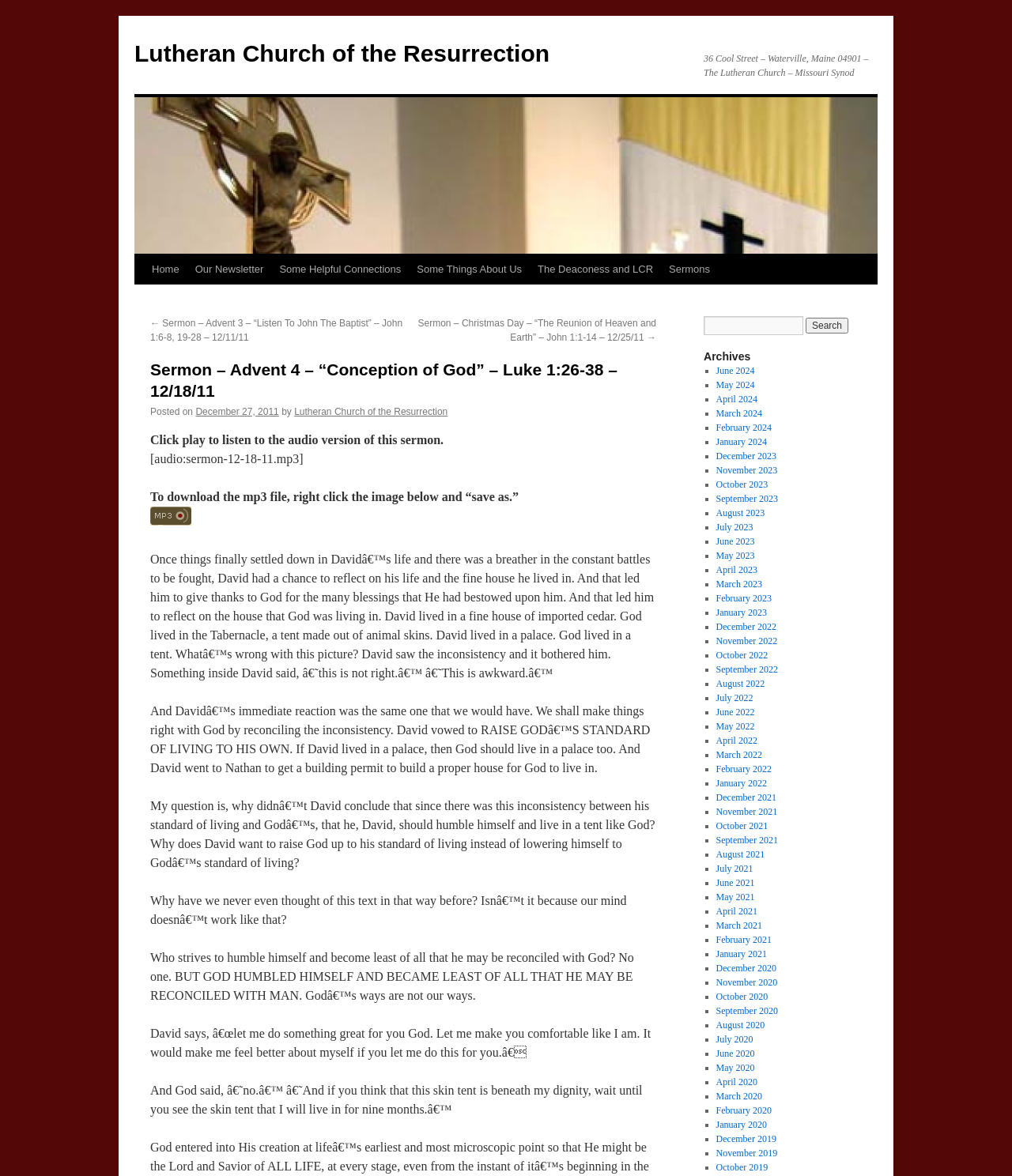Please identify the coordinates of the bounding box that should be clicked to fulfill this instruction: "View the 'Sermon – Christmas Day – “The Reunion of Heaven and Earth” – John 1:1-14 – 12/25/11' sermon".

[0.413, 0.27, 0.648, 0.292]